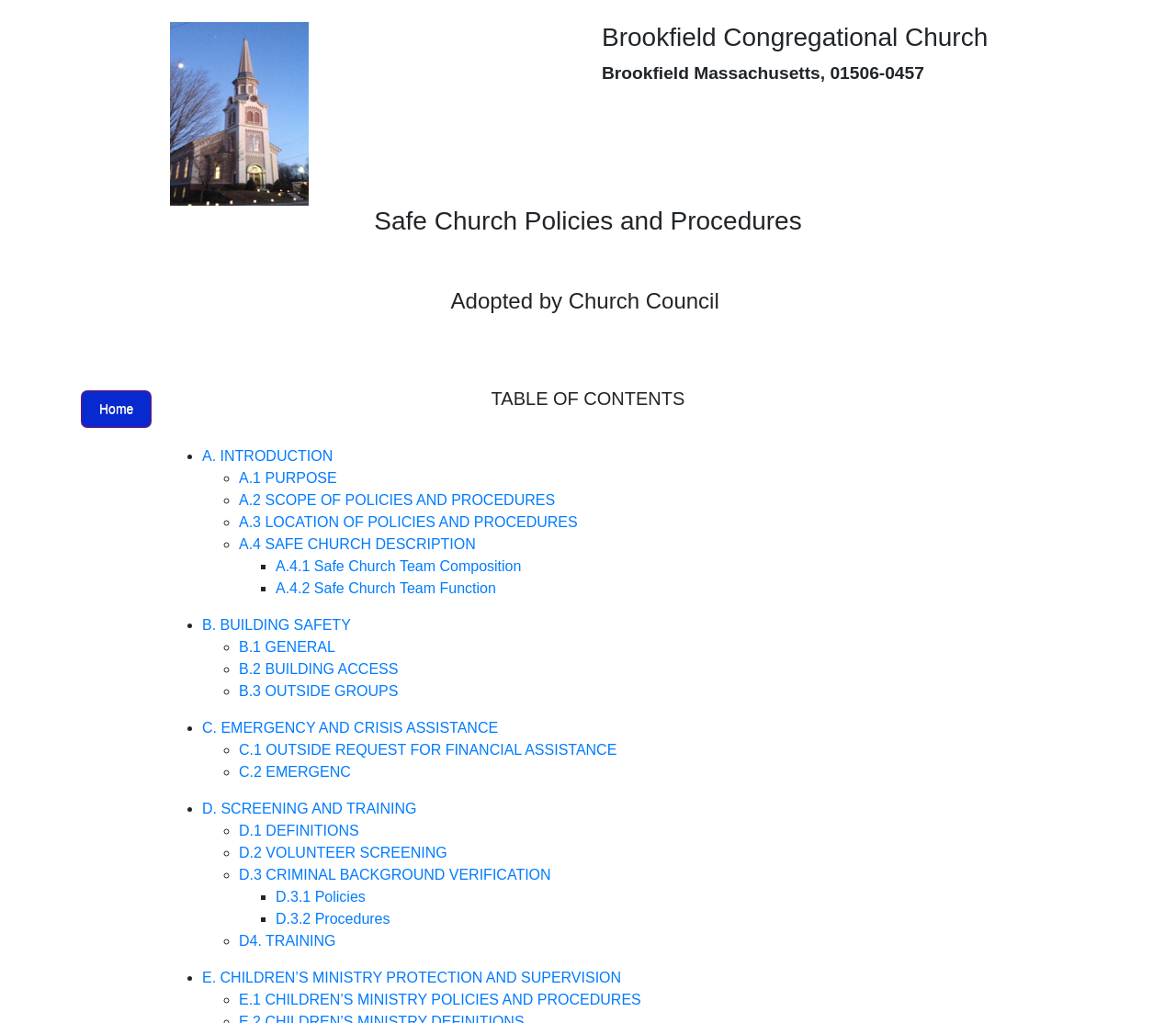Please specify the bounding box coordinates of the clickable region necessary for completing the following instruction: "Explore B. BUILDING SAFETY". The coordinates must consist of four float numbers between 0 and 1, i.e., [left, top, right, bottom].

[0.172, 0.604, 0.298, 0.619]